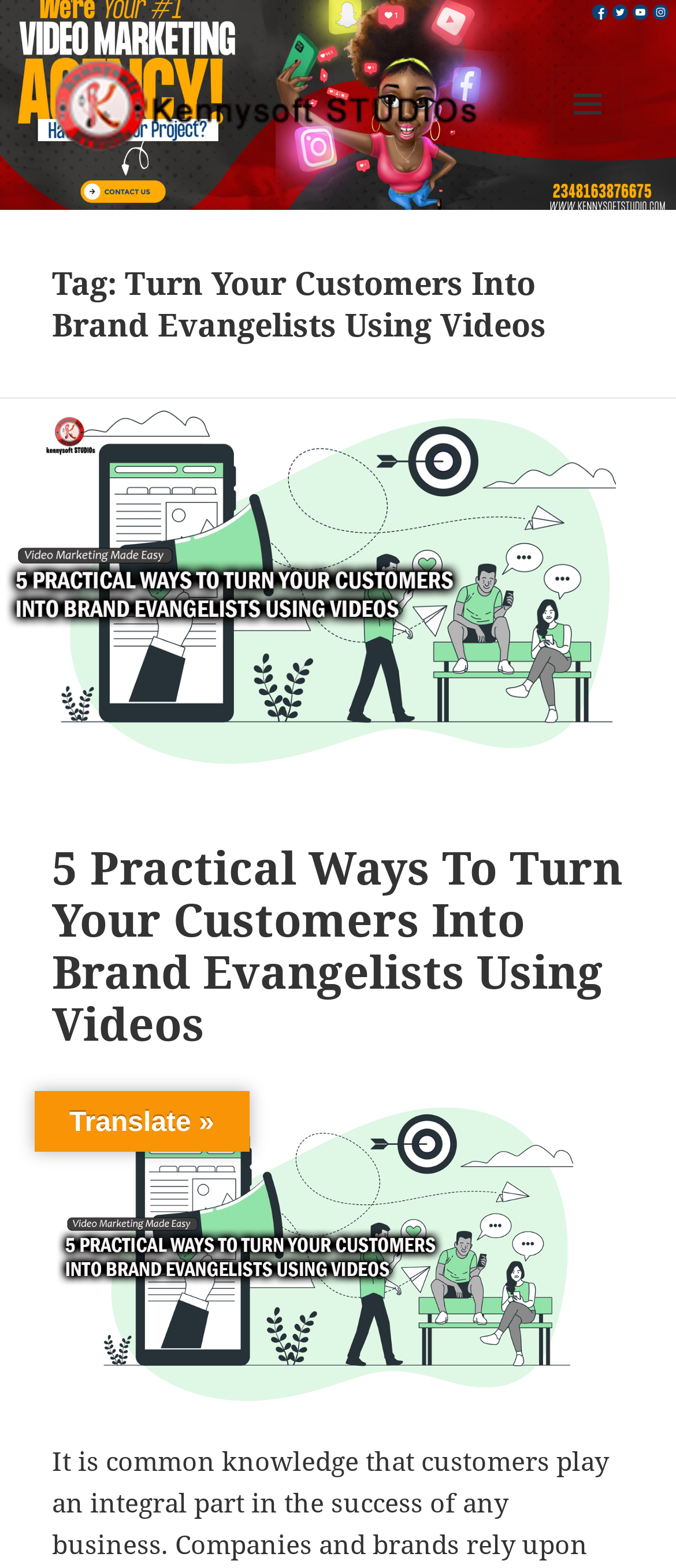Extract the bounding box for the UI element that matches this description: "ColabTurtlePlus".

None